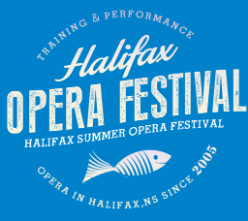What is the festival's connection to Nova Scotia?
Refer to the image and give a detailed answer to the query.

The festival's connection to Nova Scotia is its coastal roots, which is symbolized by the whimsical fish icon in the logo, as mentioned in the caption.